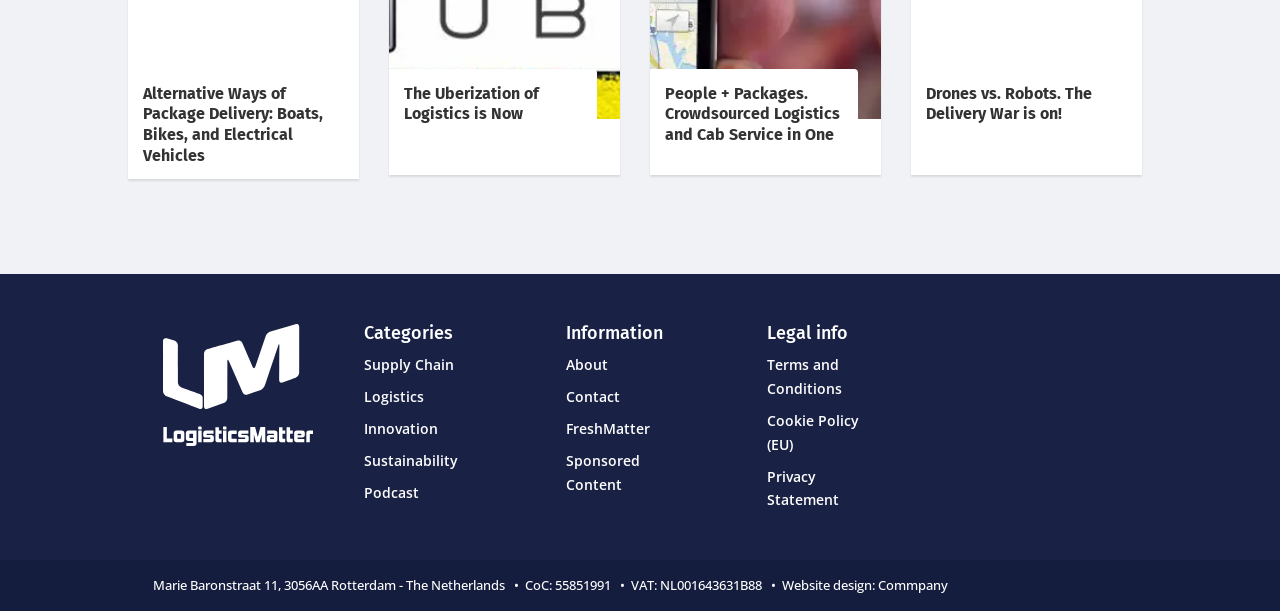Utilize the details in the image to thoroughly answer the following question: How many categories are listed?

I counted the number of links under the 'Categories' heading, which are '5Supply Chain', '5Logistics', '5Innovation', '5Sustainability', and '5Podcast', totaling 5 categories.